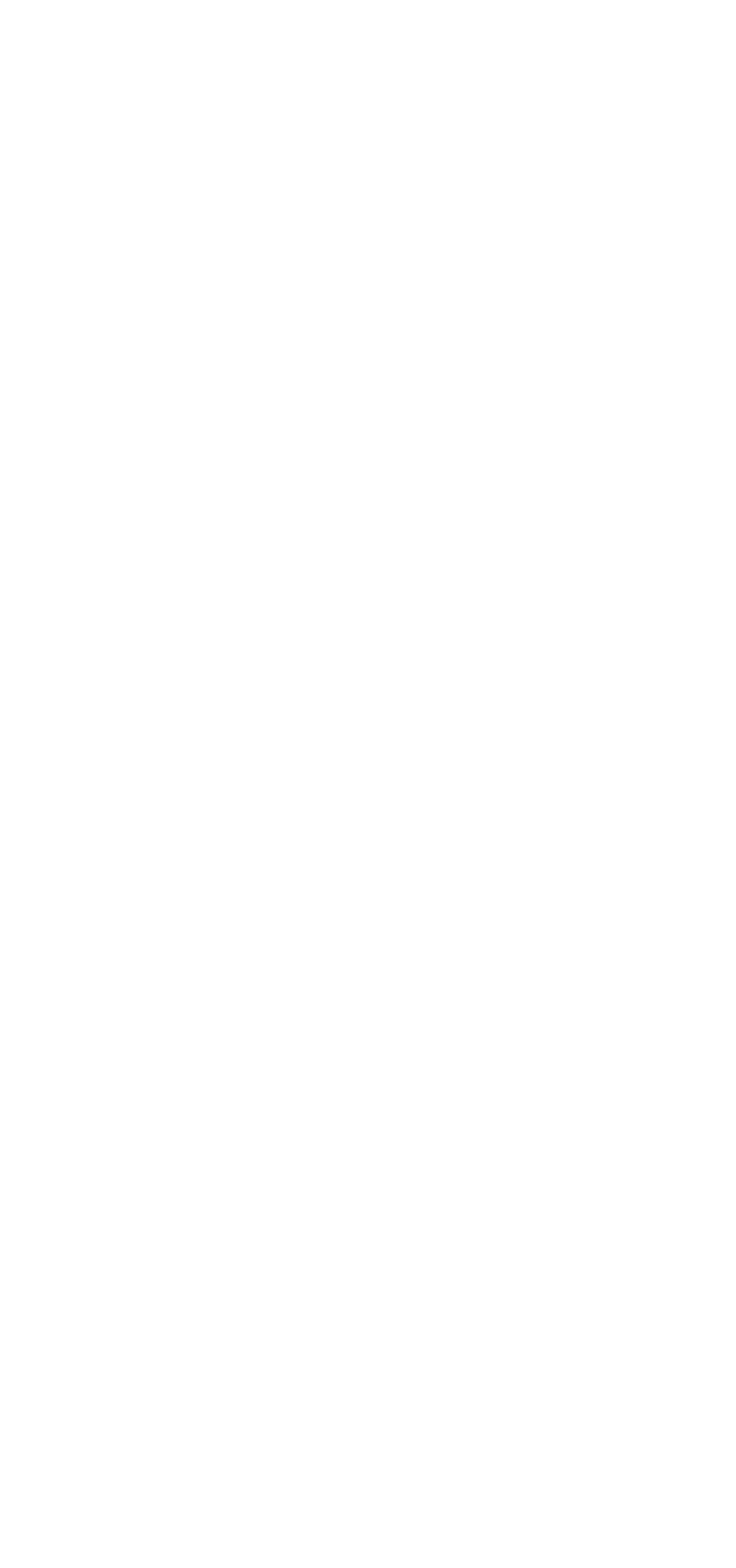What is the category of posts listed?
Refer to the image and give a detailed answer to the query.

The category of posts listed is 'Archives' because the heading 'Archives' is above the list of links, indicating that these links are categorized under 'Archives'.